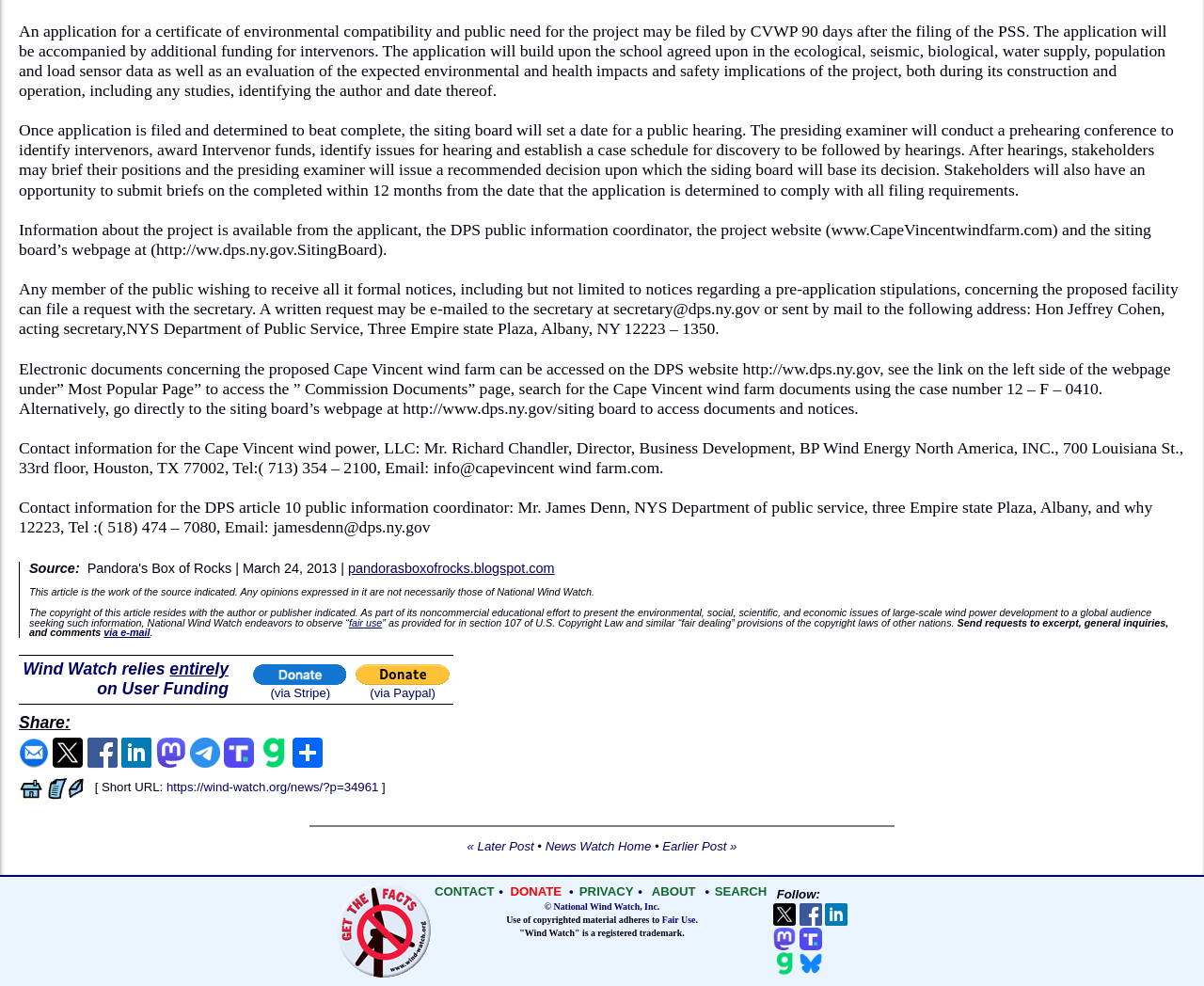Extract the bounding box for the UI element that matches this description: "commercial kitchen cleaning services".

None